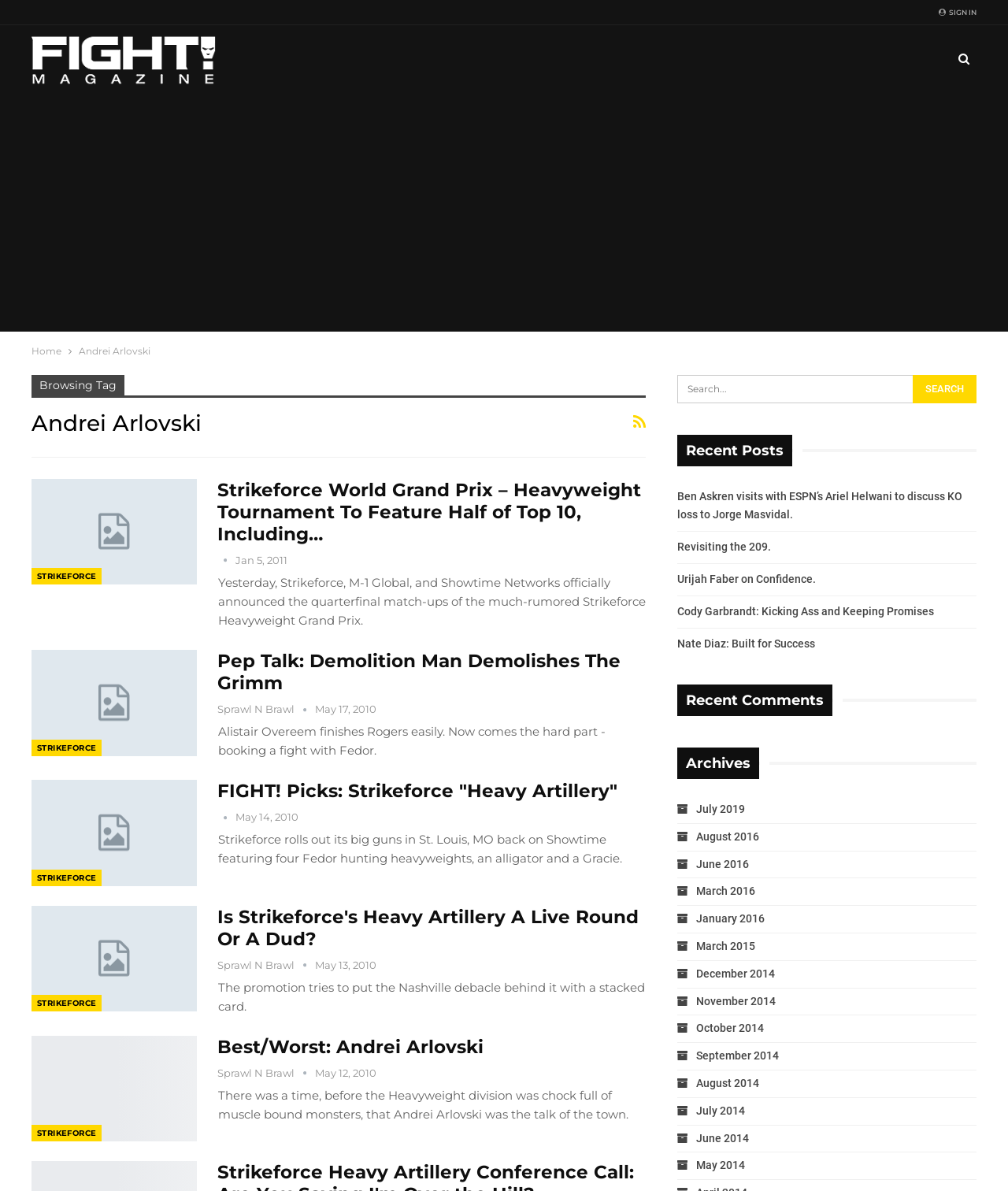Use a single word or phrase to answer the following:
What is the date of the article with the heading 'Pep Talk: Demolition Man Demolishes The Grimm'?

May 17, 2010